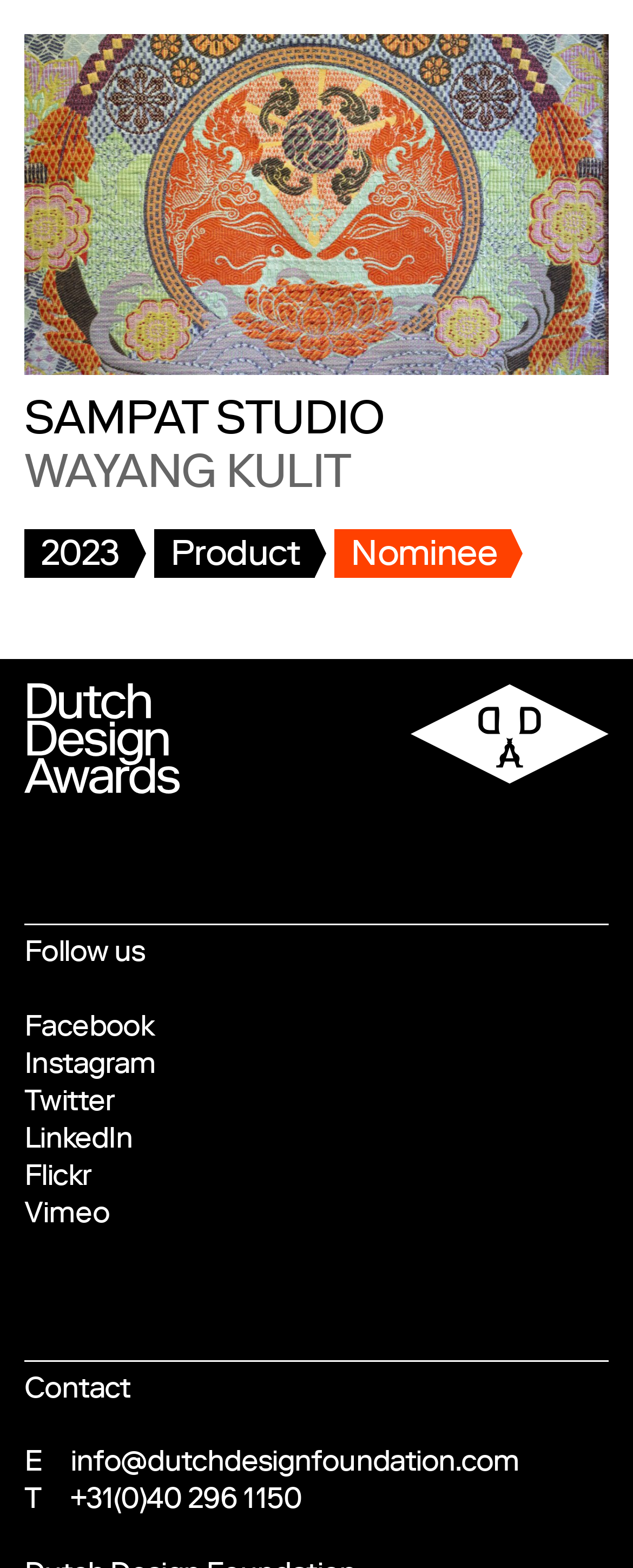Pinpoint the bounding box coordinates of the element to be clicked to execute the instruction: "Call us at +31(0)40 296 1150".

[0.111, 0.948, 0.478, 0.967]